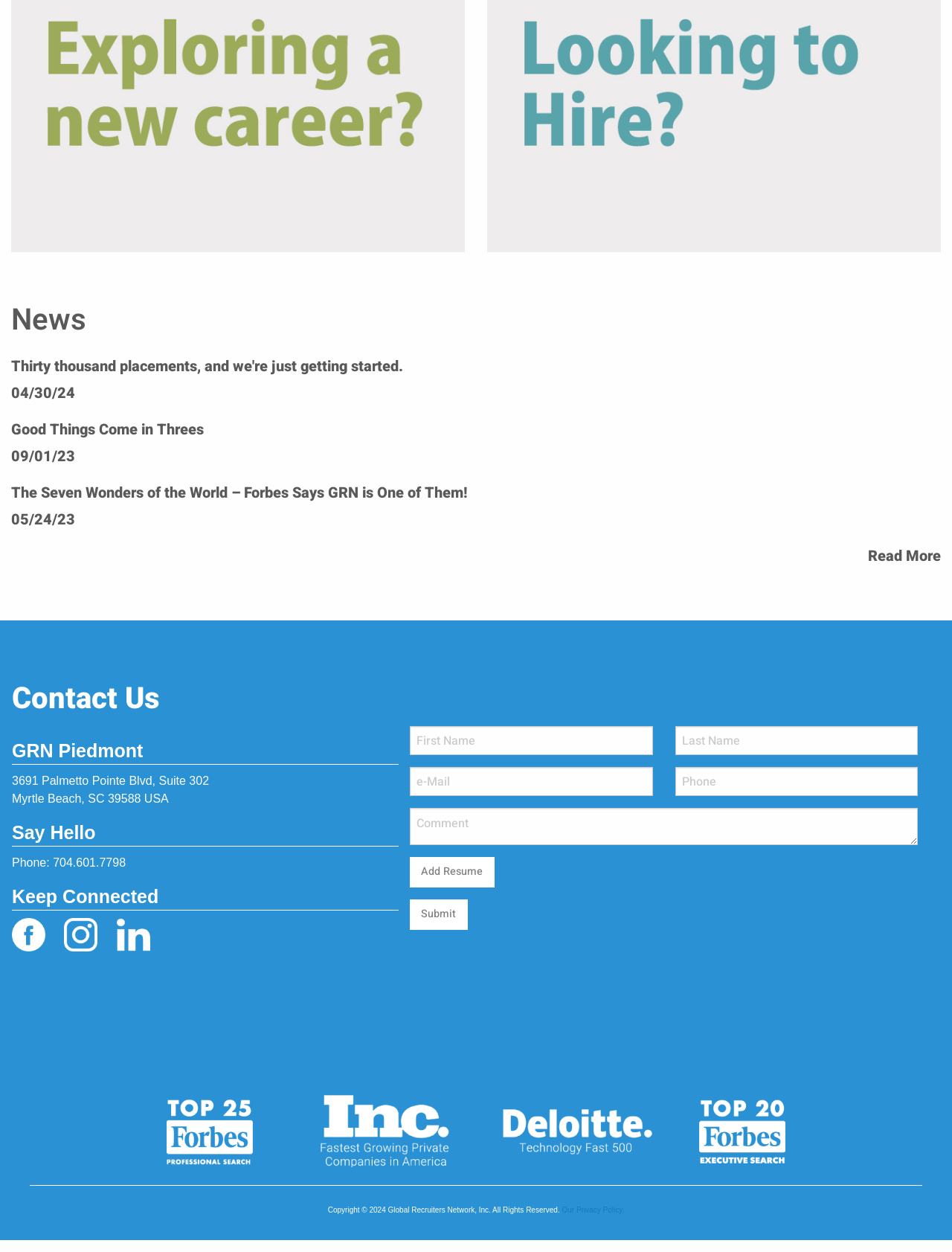Respond with a single word or phrase:
How many social media links are there?

3